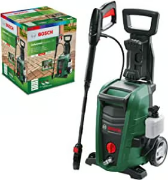Generate a detailed narrative of the image.

The image showcases the Bosch 1500 Watt Electric High Pressure Washer Cleaner, designed for effective cleaning with a powerful 1820 PSI. The washer is presented alongside its packaging, which features vibrant graphics illustrating its capabilities for various cleaning tasks. The unit itself is predominantly green, equipped with a sturdy handle for maneuverability and a compact design that allows for easy storage. A high-pressure gun and lance are integrated into the setup, ensuring versatility for outdoor cleaning projects. This product is part of Bosch Home & Garden's range, known for their reliable and efficient gardening tools.